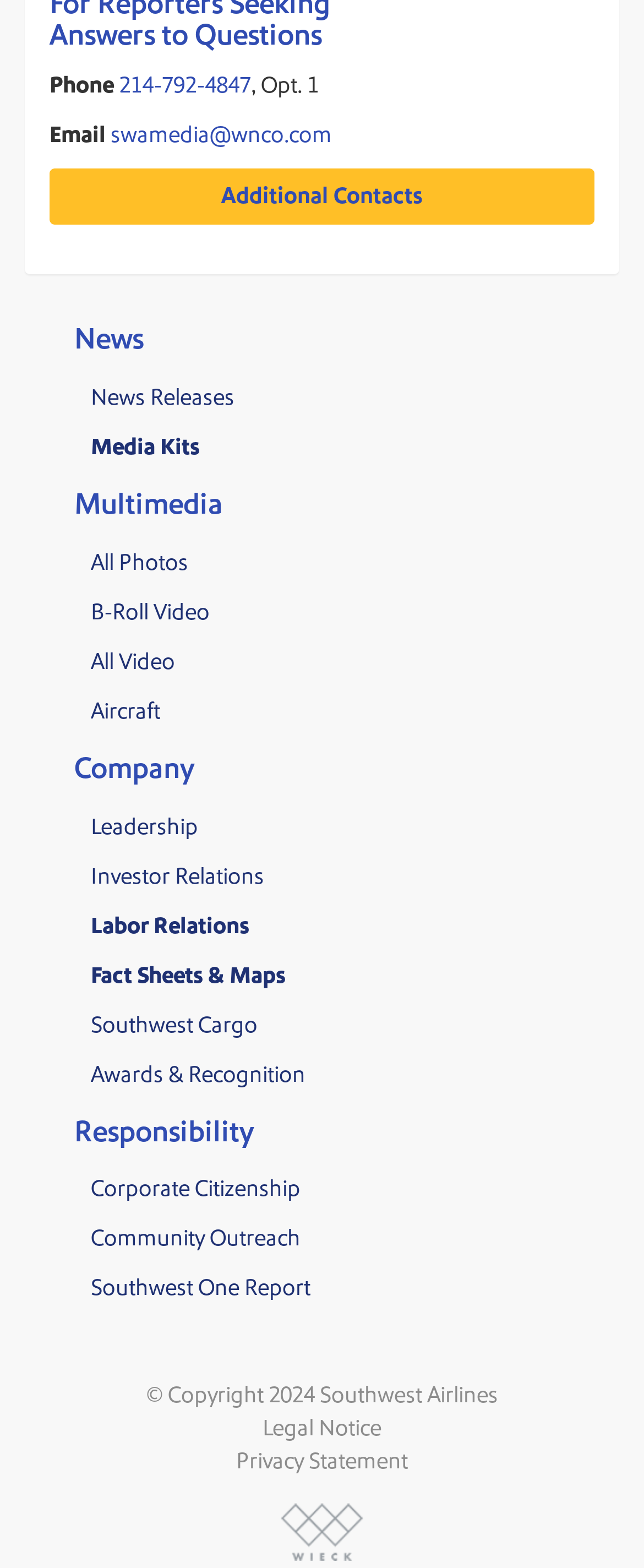Please specify the bounding box coordinates of the clickable region to carry out the following instruction: "View news releases". The coordinates should be four float numbers between 0 and 1, in the format [left, top, right, bottom].

[0.141, 0.238, 0.885, 0.27]